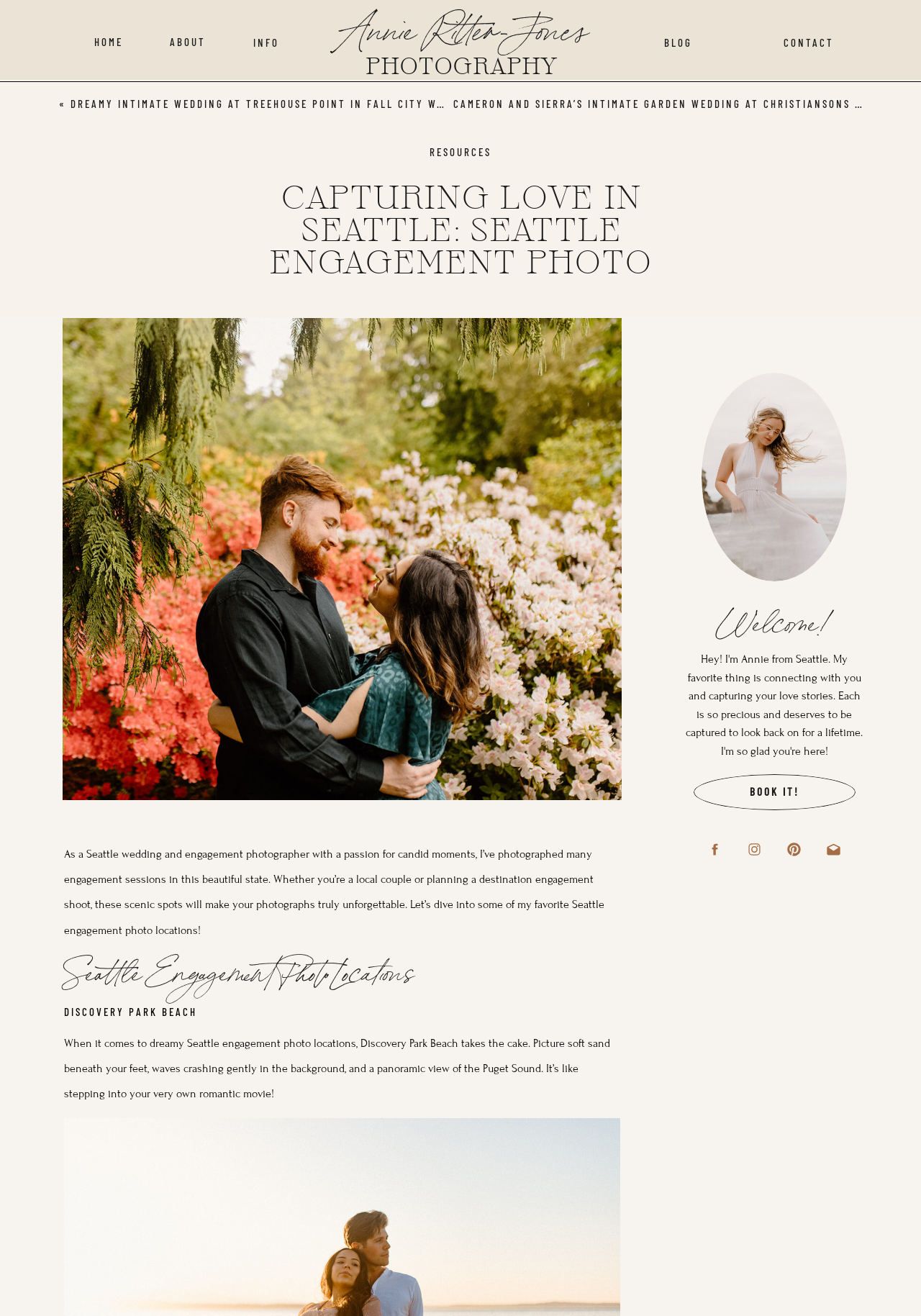What is the text of the webpage's headline?

CAPTURING LOVE IN SEATTLE: SEATTLE ENGAGEMENT PHOTO LOCATIONS